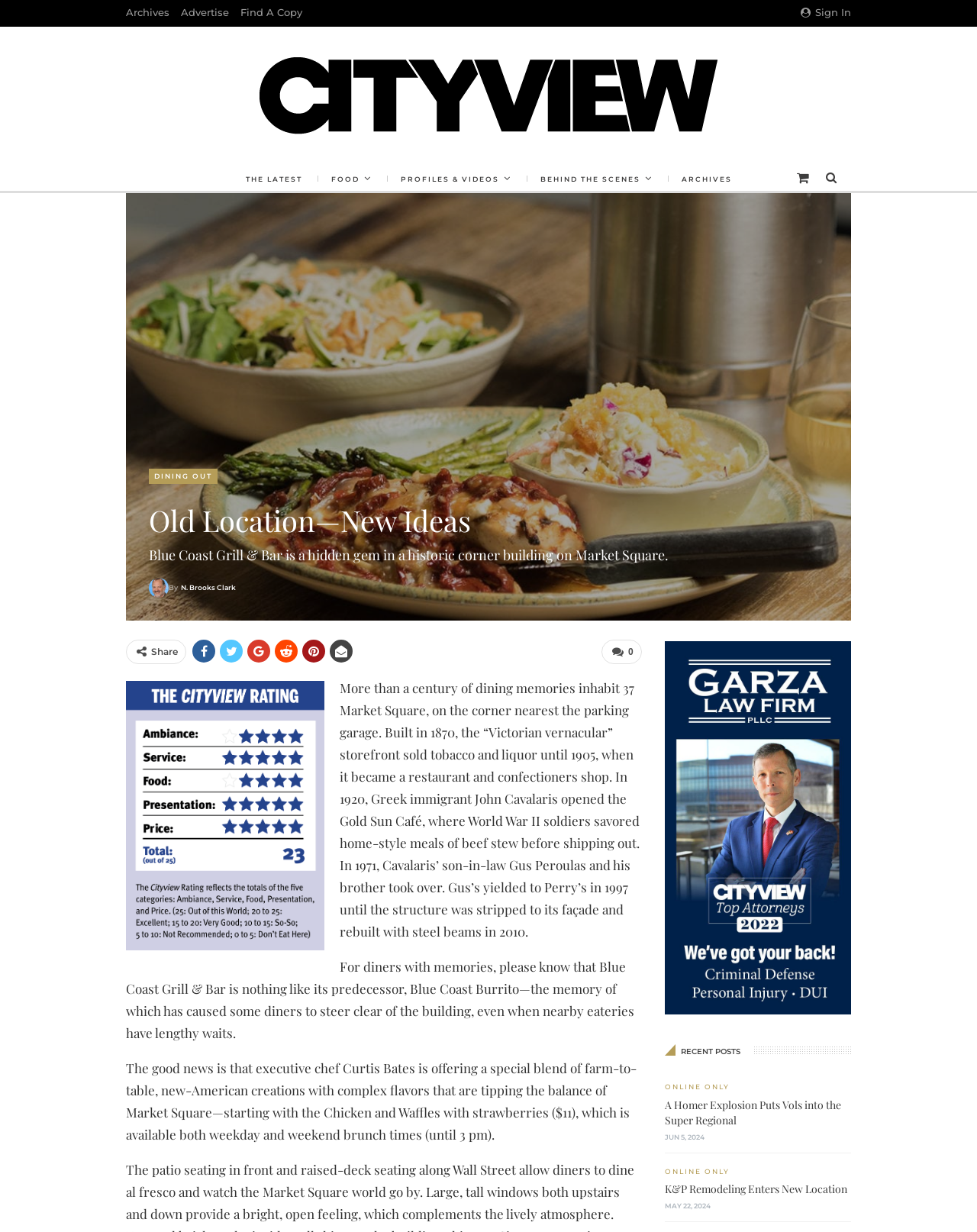Utilize the details in the image to give a detailed response to the question: What type of cuisine does the restaurant serve?

I found the answer by reading the text on the webpage, specifically the paragraph that describes the type of cuisine offered by the restaurant, which is a special blend of farm-to-table, new-American creations with complex flavors.